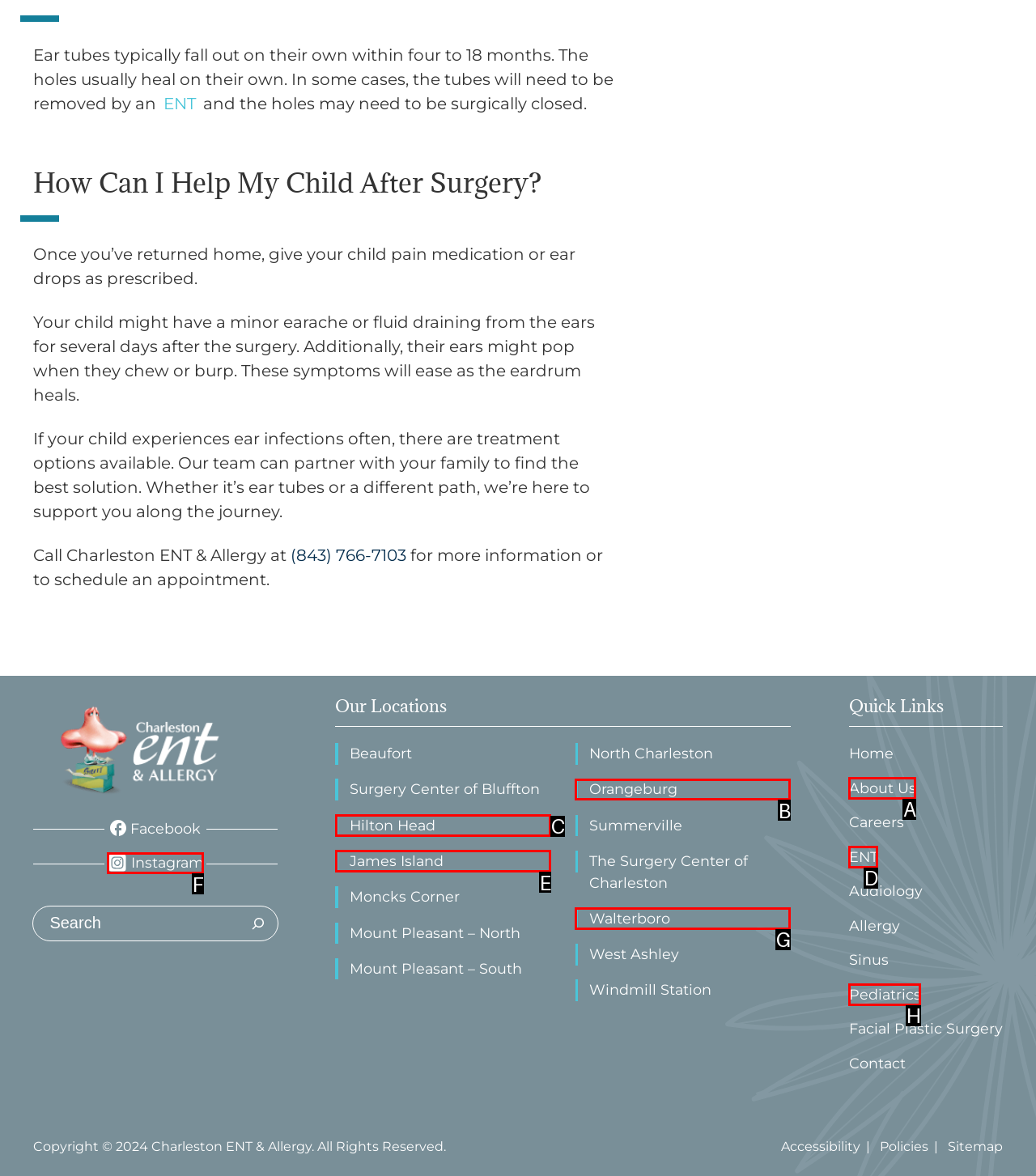Which option corresponds to the following element description: James Island?
Please provide the letter of the correct choice.

E